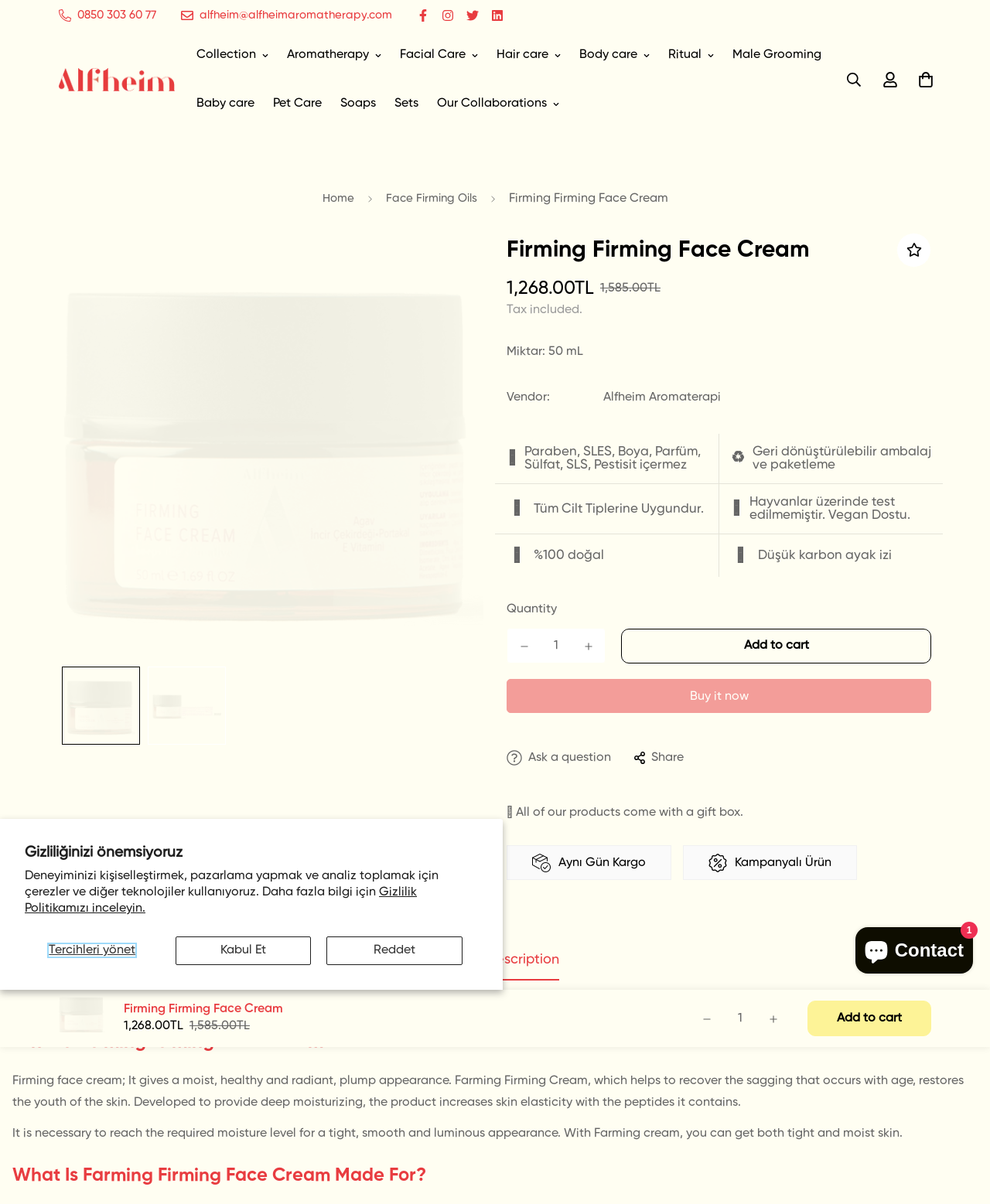What is the product name on this webpage?
Carefully analyze the image and provide a thorough answer to the question.

I determined the product name by looking at the heading element with the text 'Firming Firming Face Cream' which is located at the top of the webpage, indicating that it is the main product being showcased.